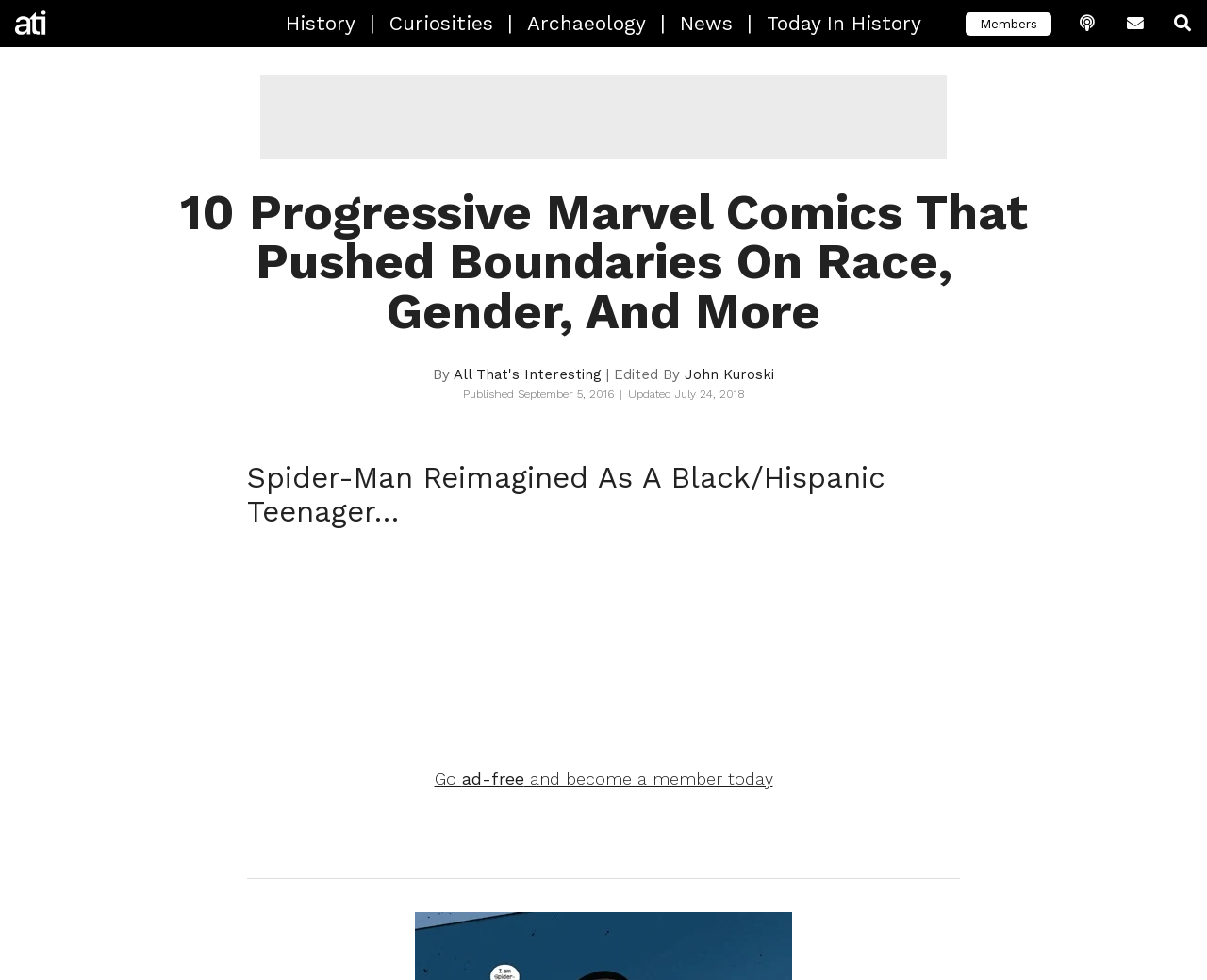Can you specify the bounding box coordinates for the region that should be clicked to fulfill this instruction: "Go ad-free and become a member today".

[0.36, 0.786, 0.64, 0.803]